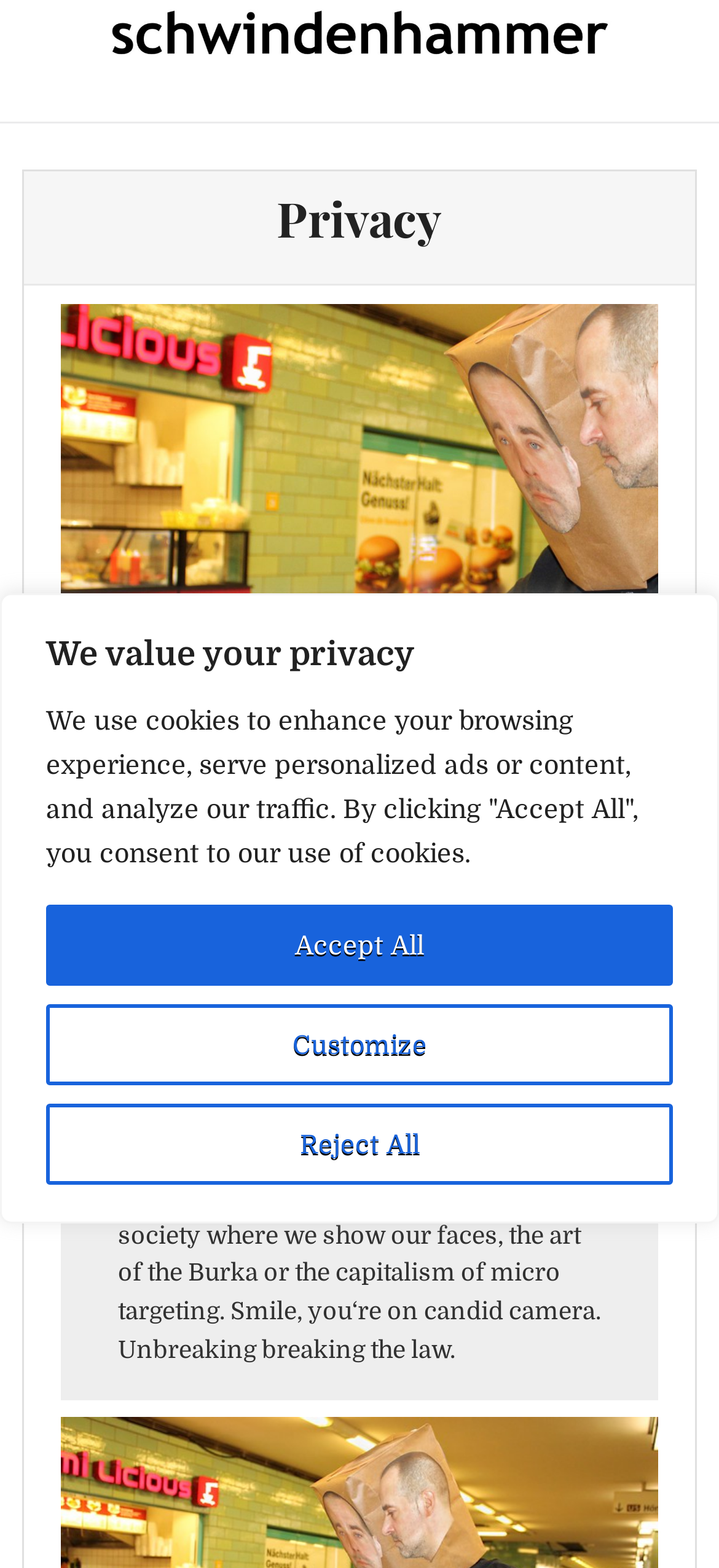Using the details from the image, please elaborate on the following question: What is the tone of the text on this webpage?

The text on this webpage, especially the part 'Smile, you‘re on candid camera. Unbreaking breaking the law.' has a critical tone, suggesting that the author is questioning the use of surveillance and the trade-off between privacy and safety.